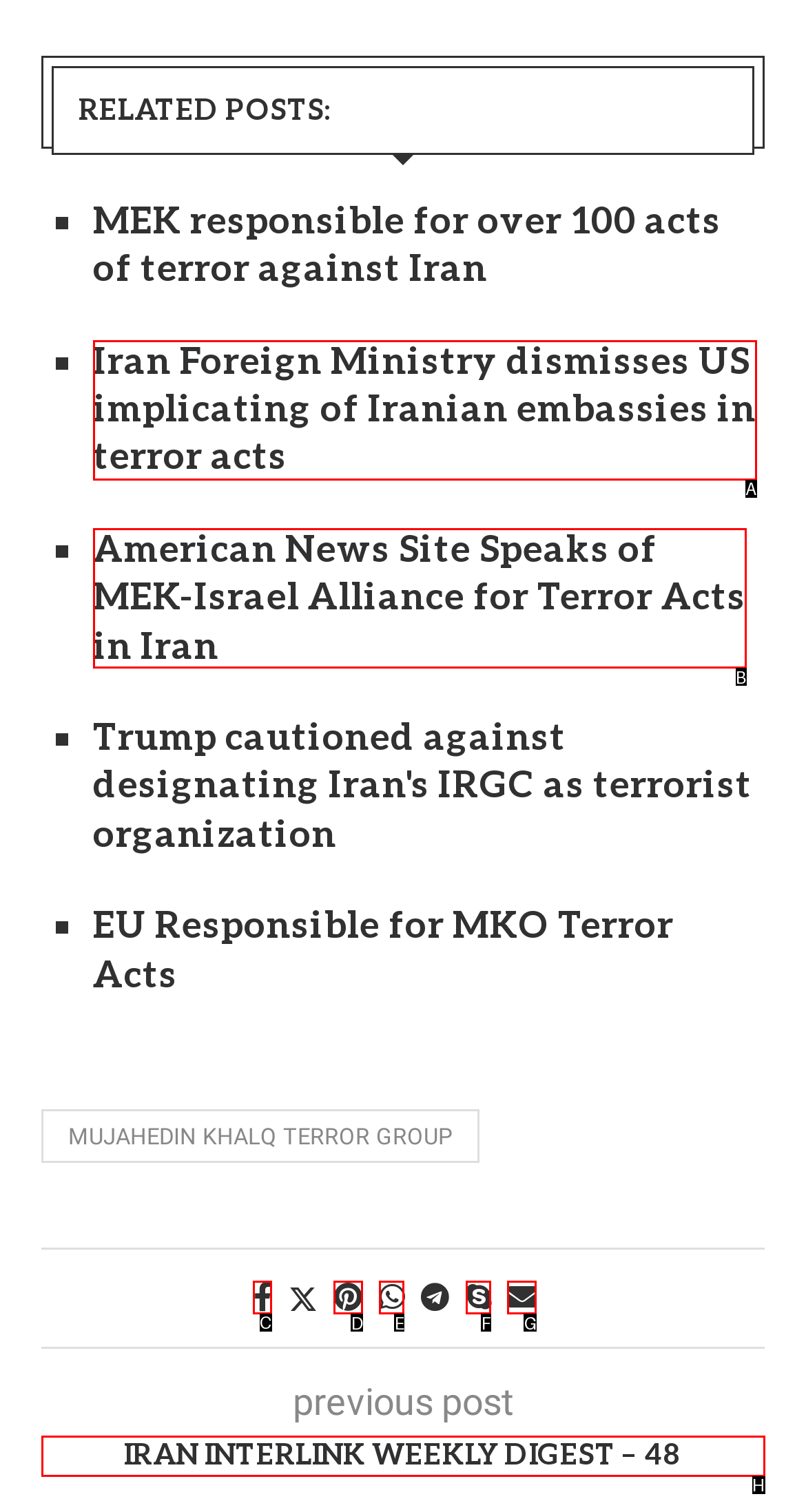Select the option I need to click to accomplish this task: Share on Facebook
Provide the letter of the selected choice from the given options.

C